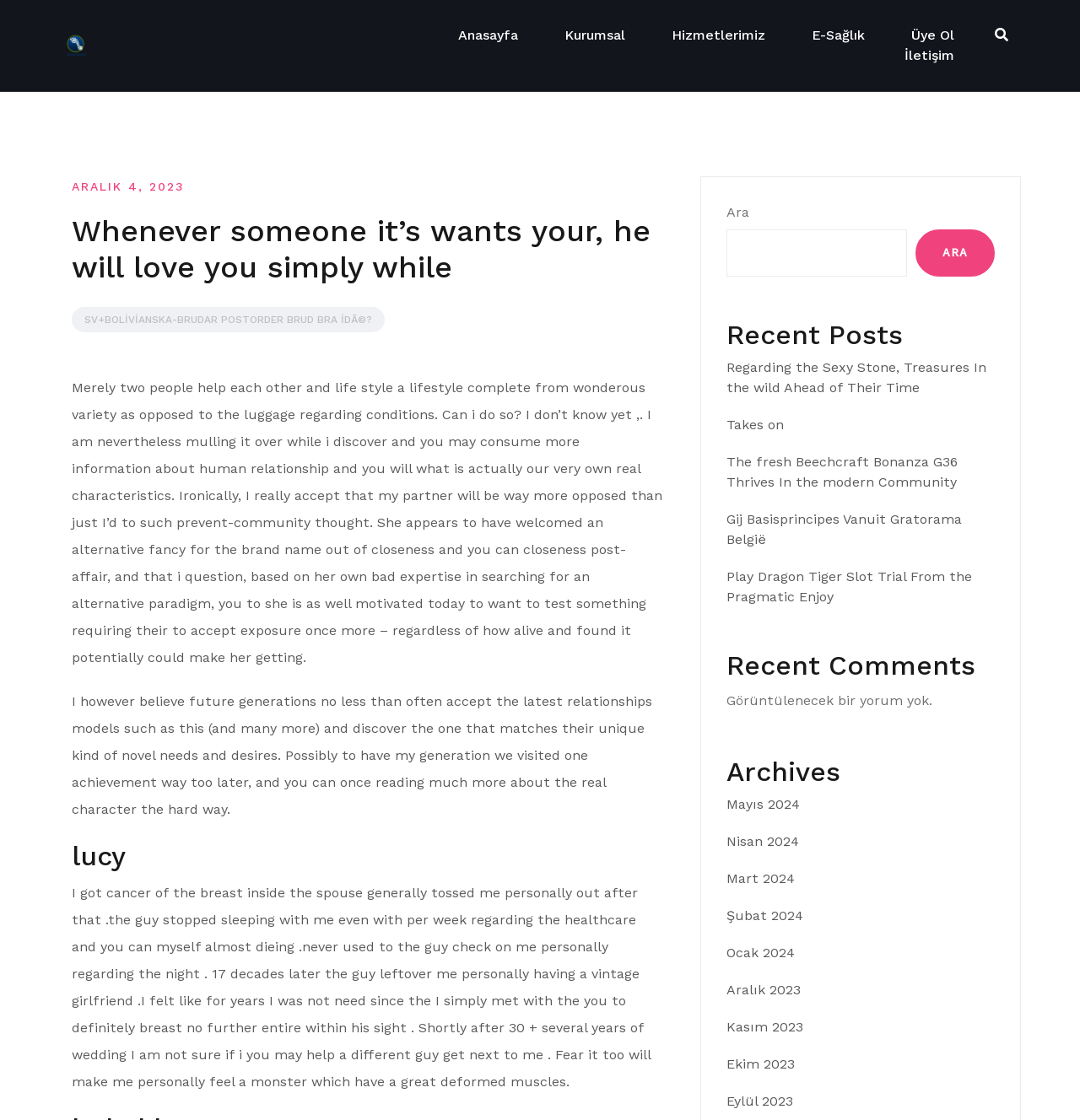Locate the UI element described by Nisan 2024 in the provided webpage screenshot. Return the bounding box coordinates in the format (top-left x, top-left y, bottom-right x, bottom-right y), ensuring all values are between 0 and 1.

[0.673, 0.744, 0.74, 0.758]